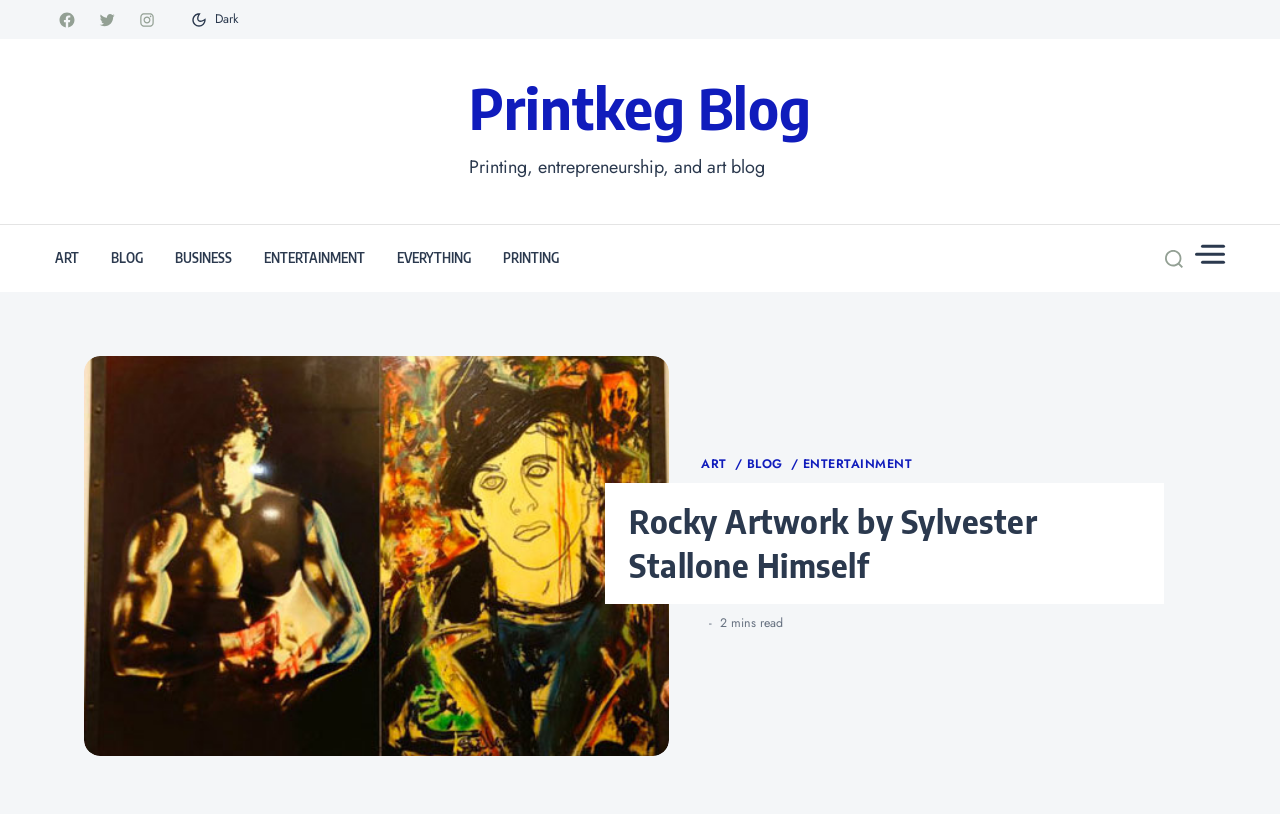Find the bounding box coordinates of the element I should click to carry out the following instruction: "Read the article about Rocky Artwork by Sylvester Stallone".

[0.043, 0.438, 0.957, 0.929]